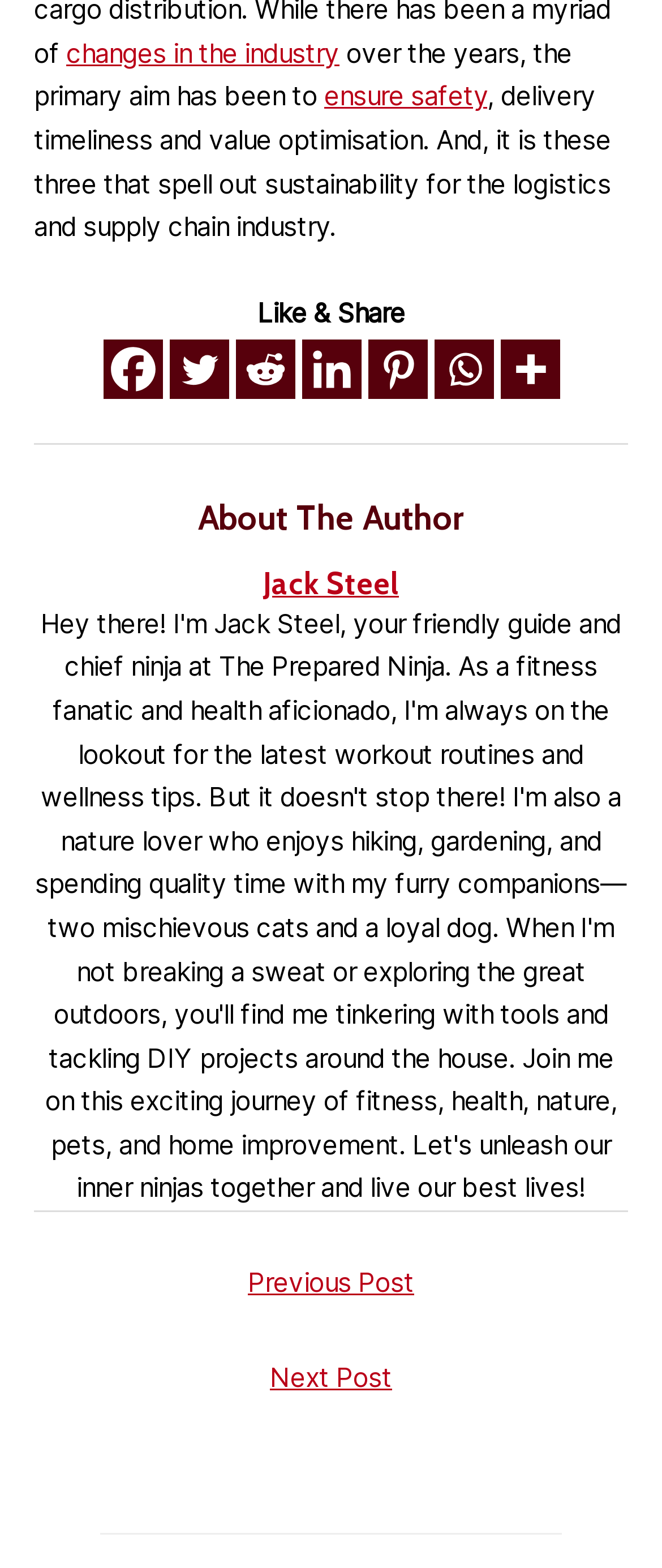Identify the bounding box coordinates of the element that should be clicked to fulfill this task: "Read about the author". The coordinates should be provided as four float numbers between 0 and 1, i.e., [left, top, right, bottom].

[0.051, 0.318, 0.949, 0.344]